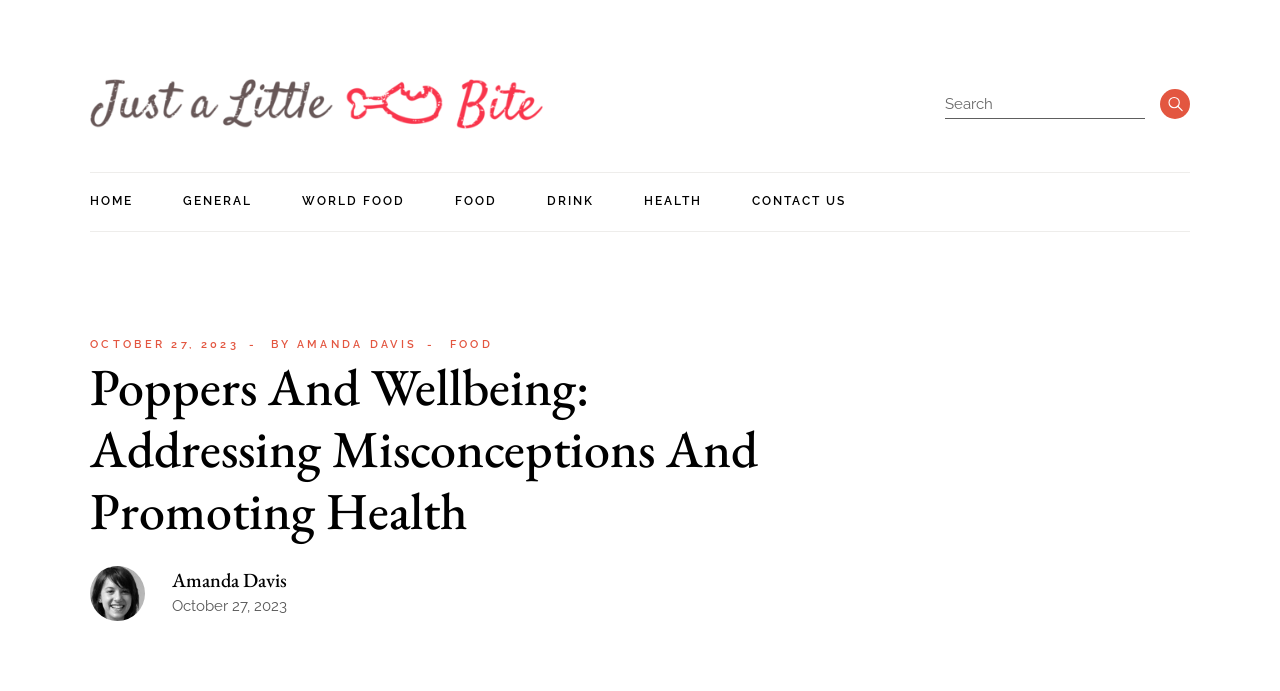Please identify the bounding box coordinates of the area that needs to be clicked to fulfill the following instruction: "Read the article by Amanda Davis."

[0.134, 0.821, 0.224, 0.858]